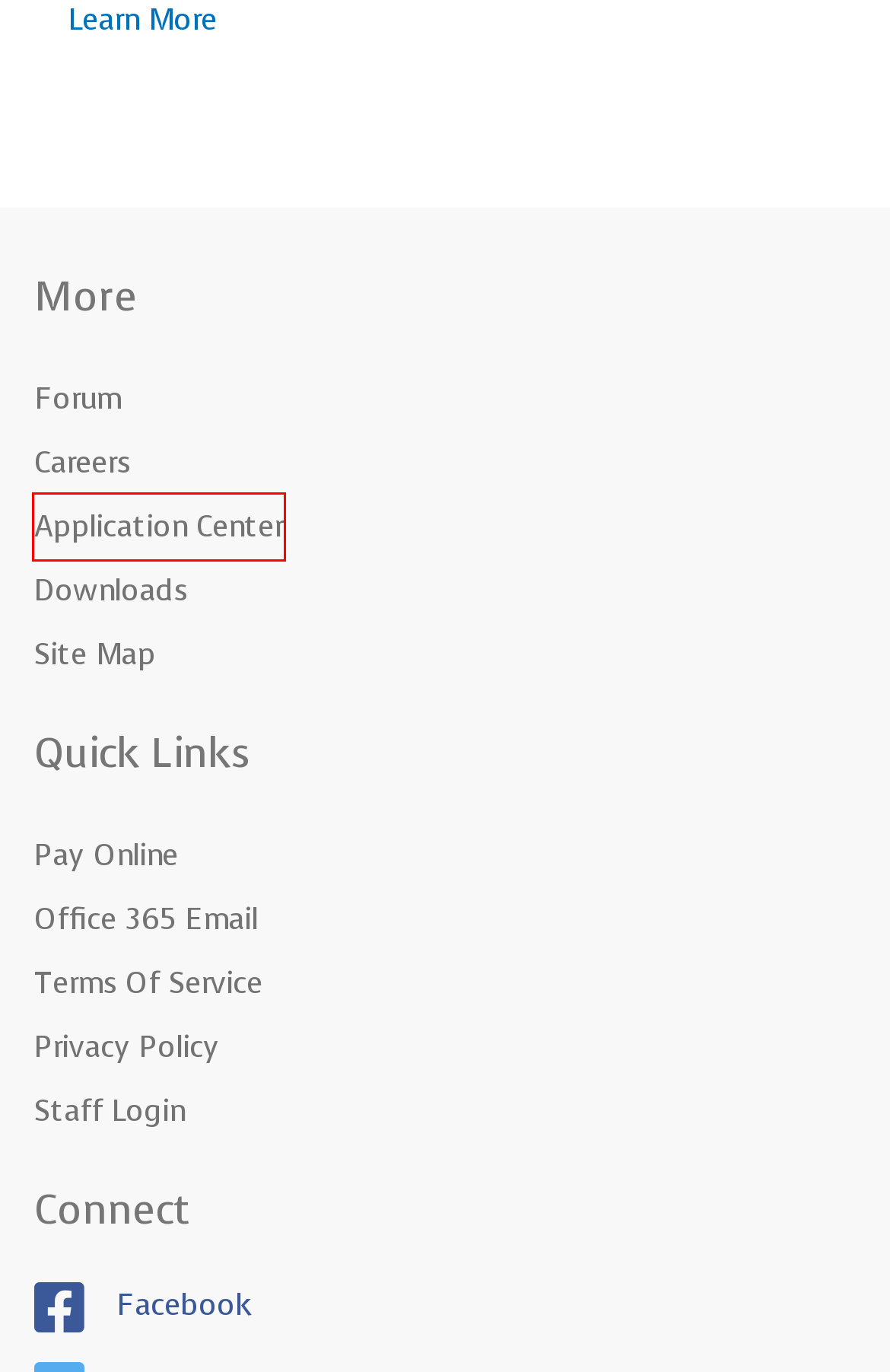Evaluate the webpage screenshot and identify the element within the red bounding box. Select the webpage description that best fits the new webpage after clicking the highlighted element. Here are the candidates:
A. Redirecting
B. Careers  · JMC
C. Application Center  · JMC
D. Site Map  · JMC
E. Terms of Service  · JMC
F. Downloads  · JMC
G. Privacy Policy  · JMC
H. Accularity Solutions – Accularity Solutions

C